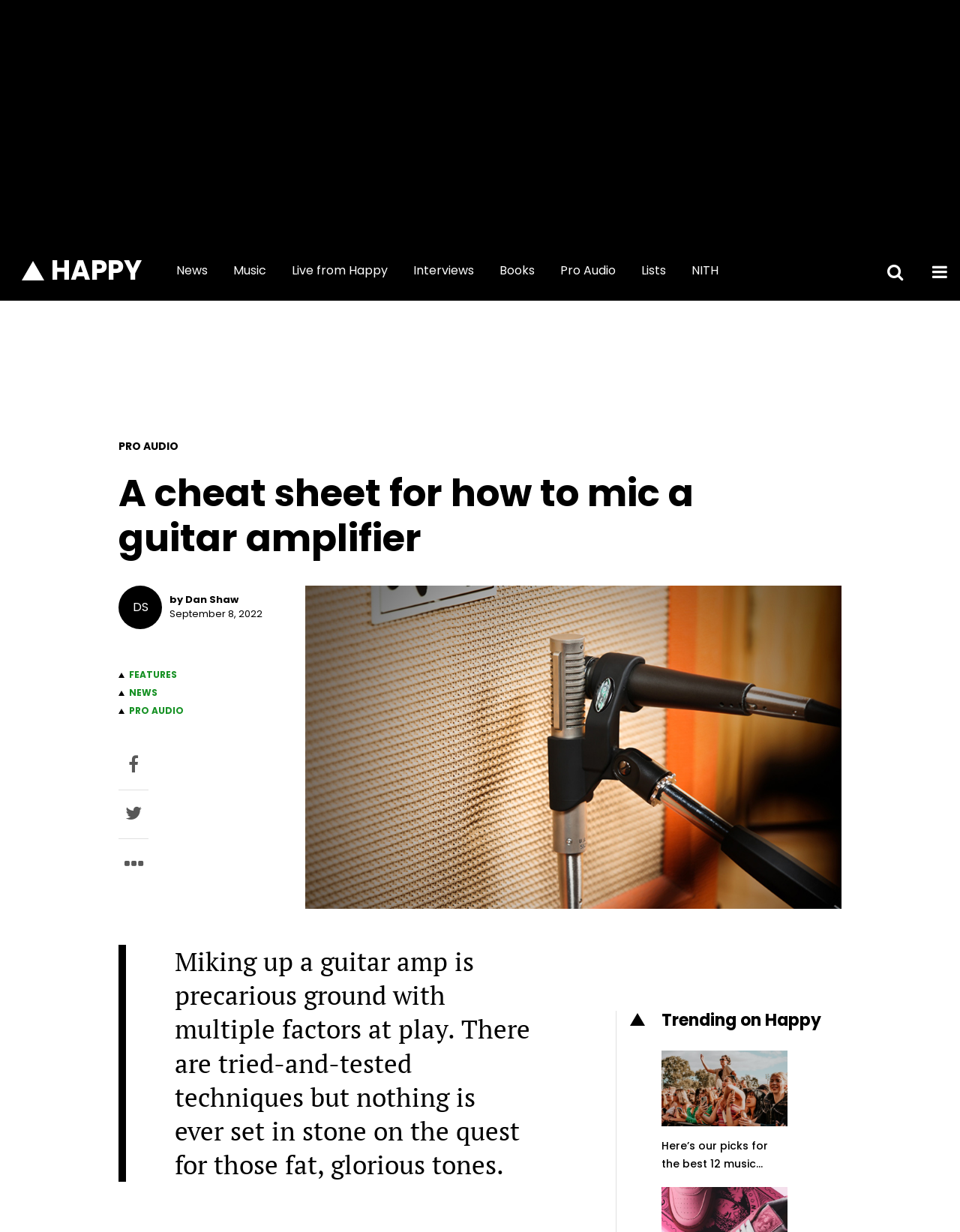Please provide the bounding box coordinates in the format (top-left x, top-left y, bottom-right x, bottom-right y). Remember, all values are floating point numbers between 0 and 1. What is the bounding box coordinate of the region described as: aria-label="Submit Search Query"

[0.875, 0.244, 0.938, 0.293]